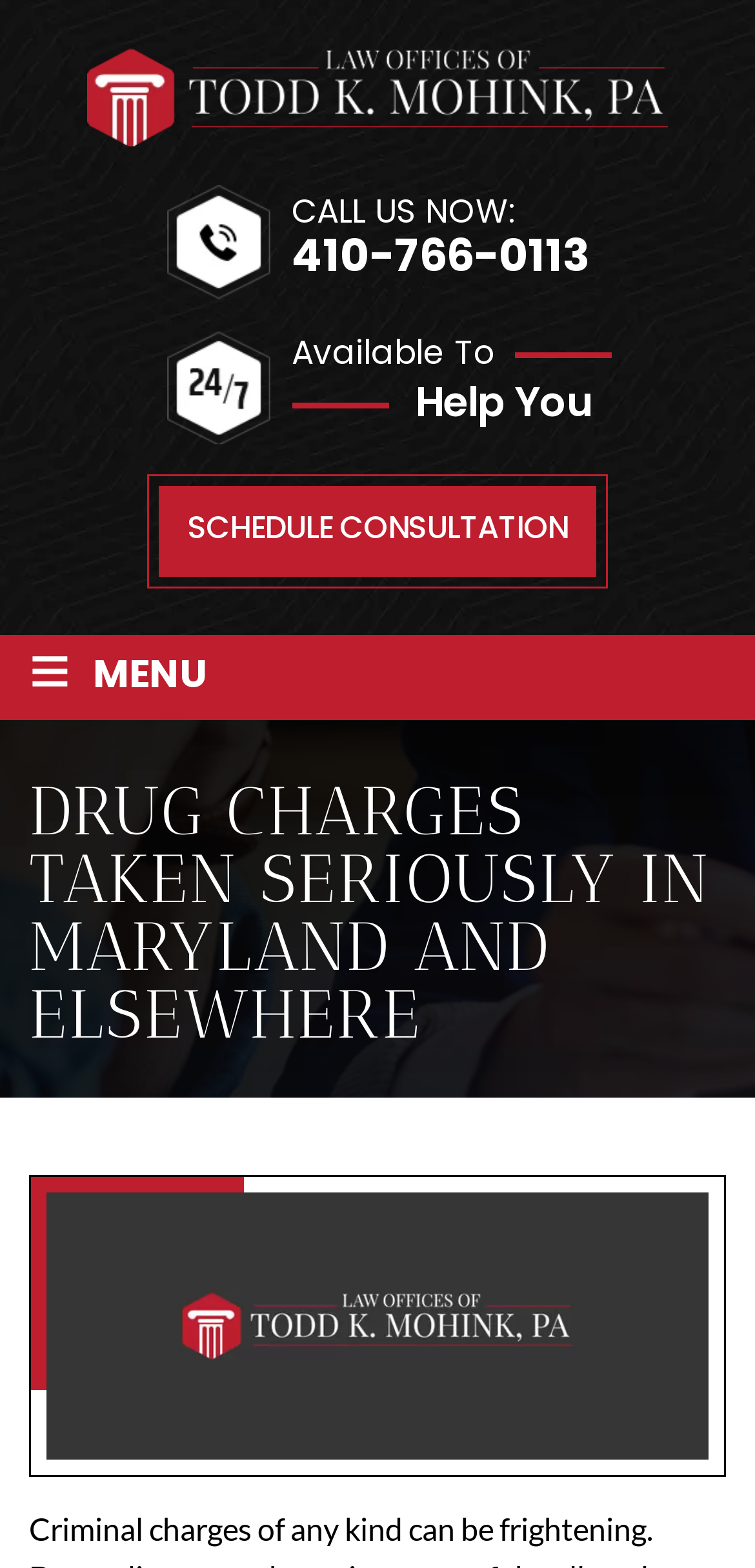What is the name of the law office?
Based on the image, answer the question with as much detail as possible.

I found the name of the law office by looking at the link element with the text 'Law Offices of Todd K. Mohink, PA' which is located at the top of the webpage.